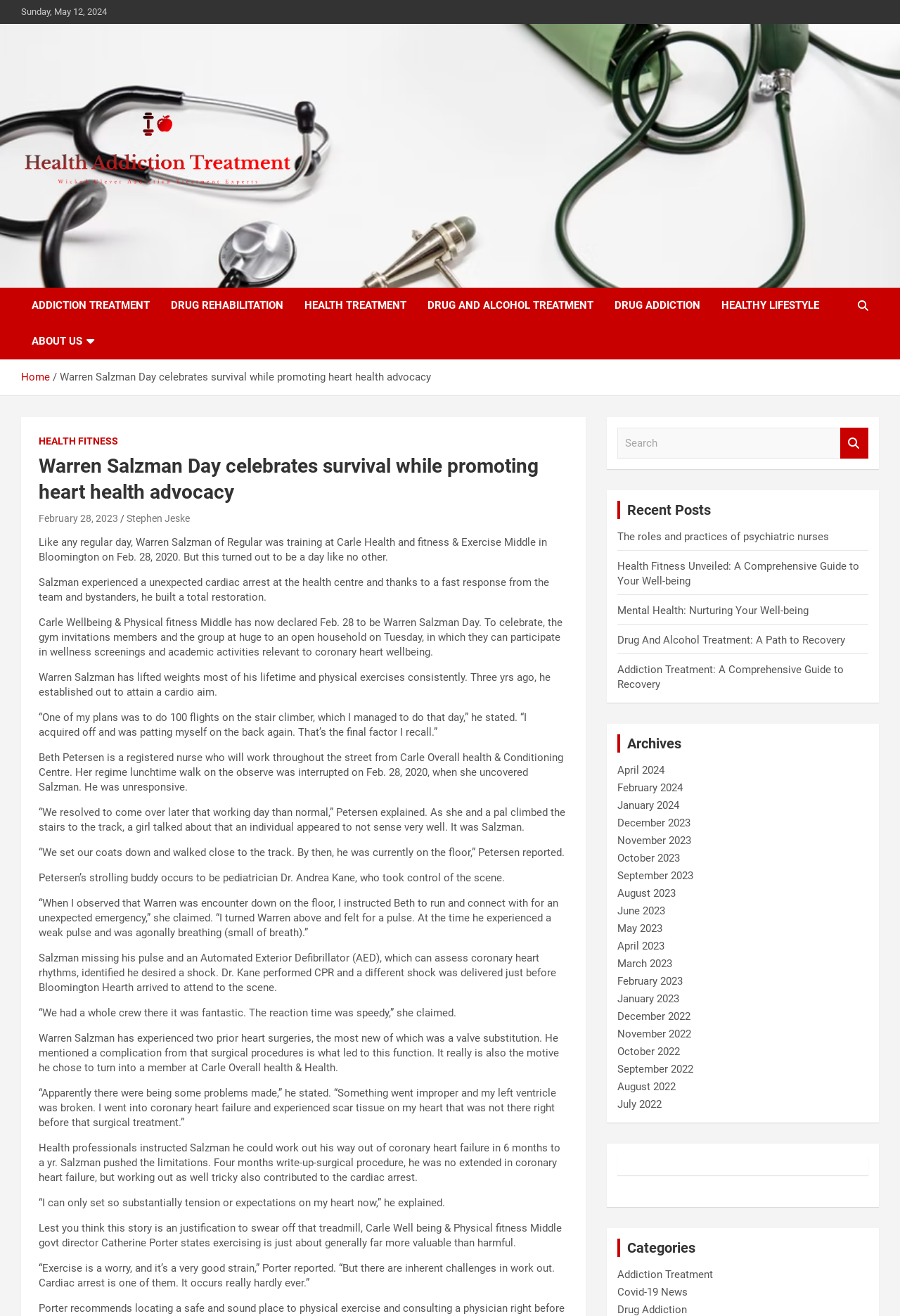Please identify the bounding box coordinates for the region that you need to click to follow this instruction: "Read 'The roles and practices of psychiatric nurses' article".

[0.686, 0.403, 0.921, 0.413]